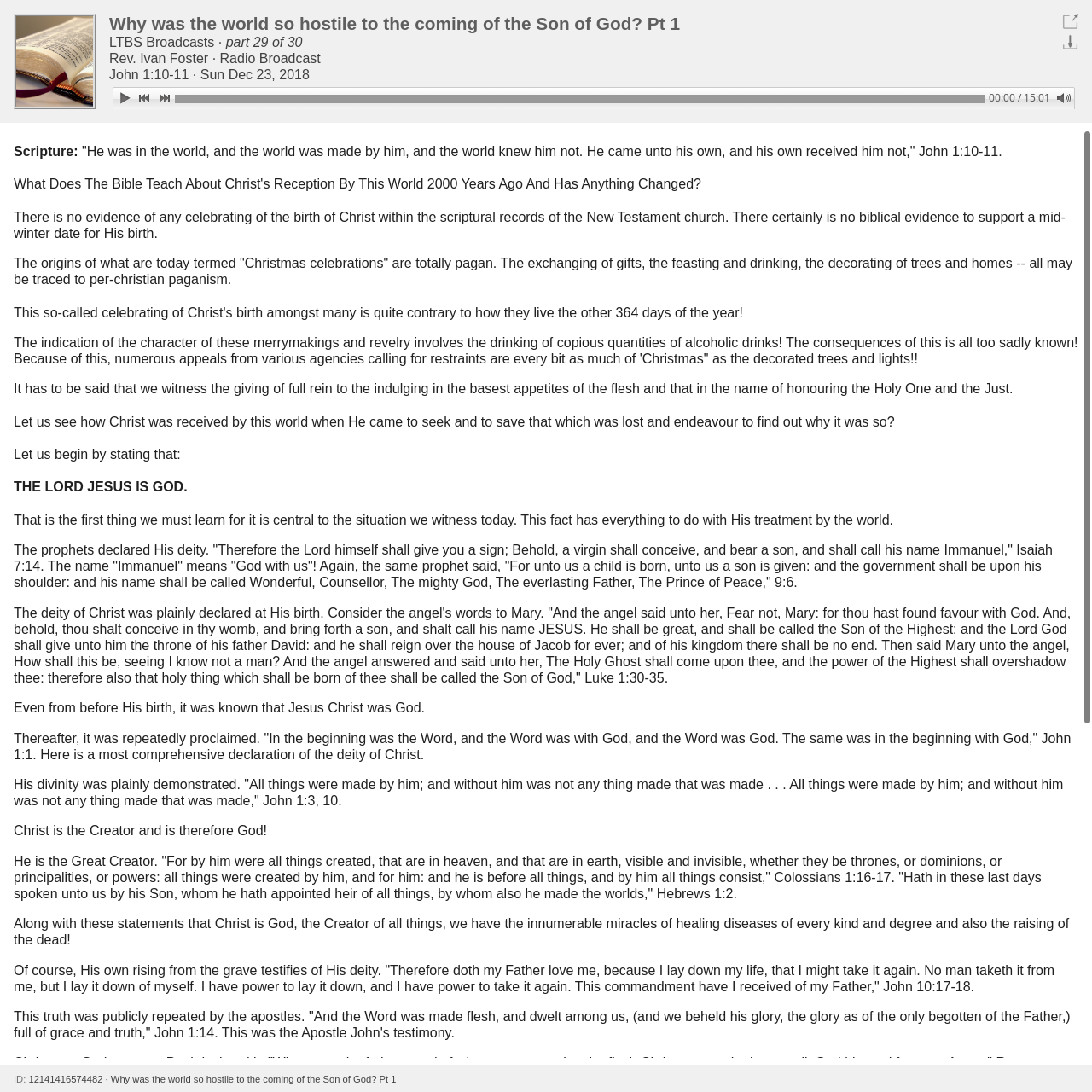Provide your answer in a single word or phrase: 
What is the title of the sermon?

Why was the world so hostile to the coming of the Son of God? Pt 1